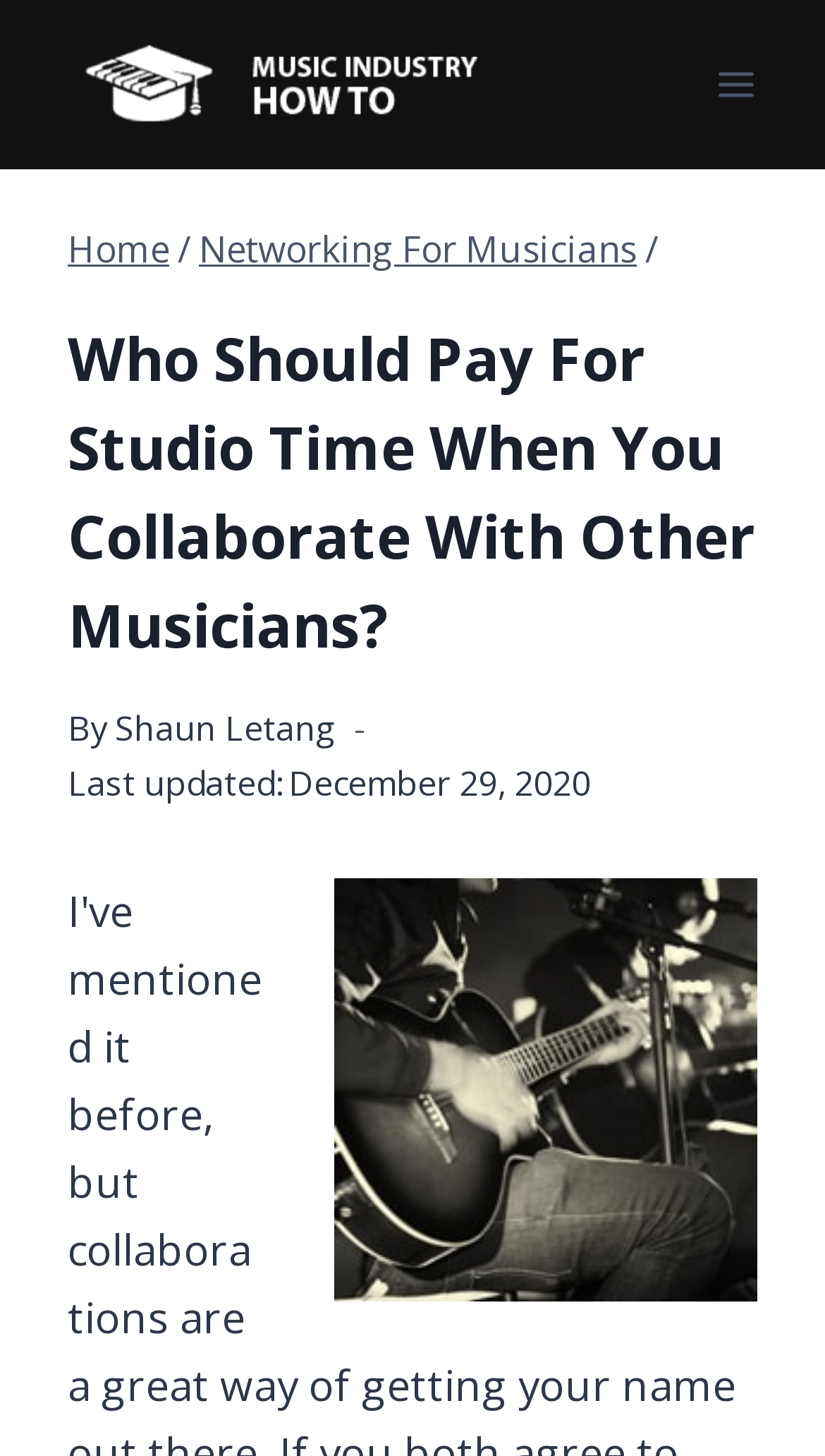Determine the bounding box of the UI component based on this description: "Networking For Musicians". The bounding box coordinates should be four float values between 0 and 1, i.e., [left, top, right, bottom].

[0.241, 0.154, 0.772, 0.188]